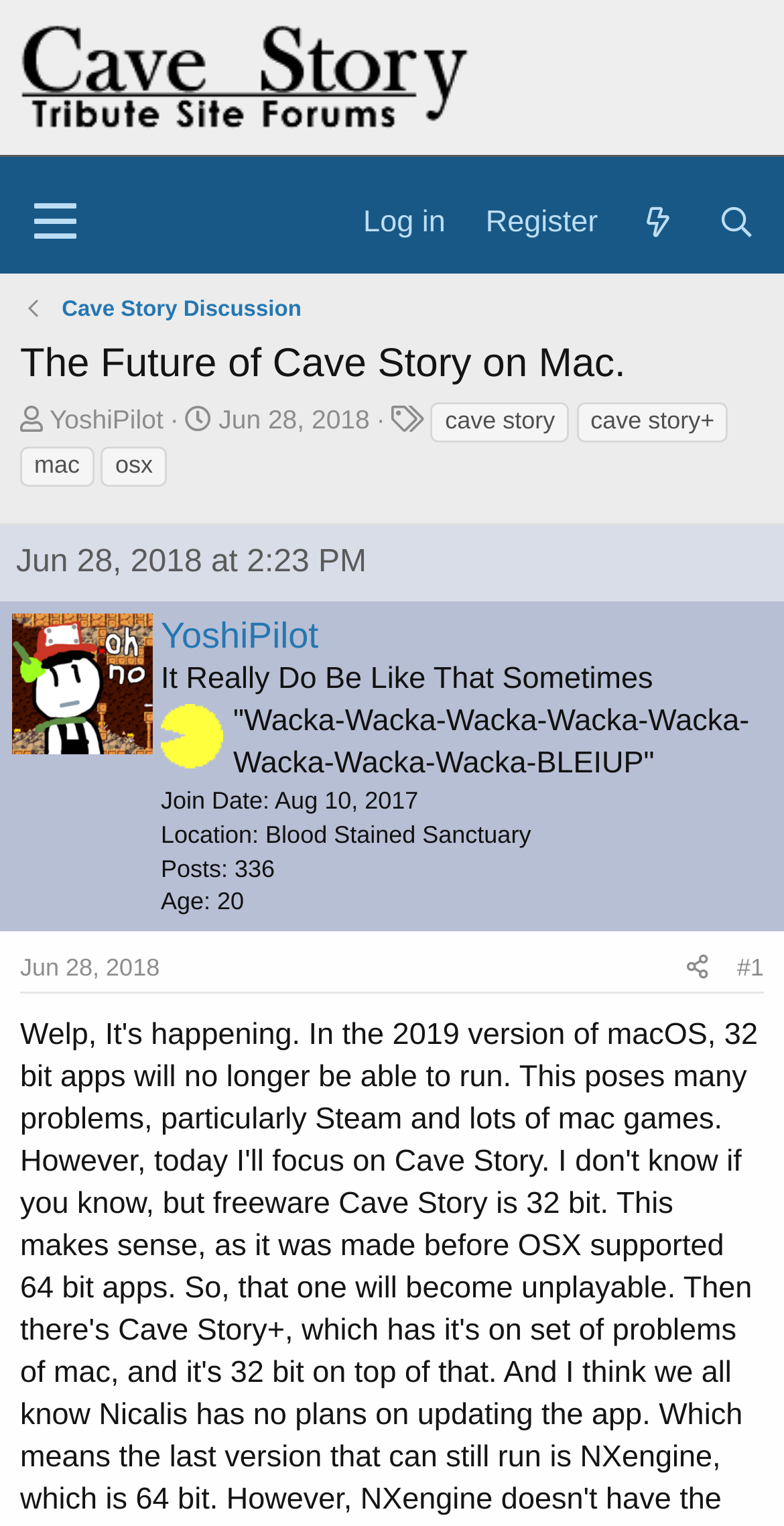Using the webpage screenshot, find the UI element described by Jun 28, 2018. Provide the bounding box coordinates in the format (top-left x, top-left y, bottom-right x, bottom-right y), ensuring all values are floating point numbers between 0 and 1.

[0.026, 0.625, 0.204, 0.644]